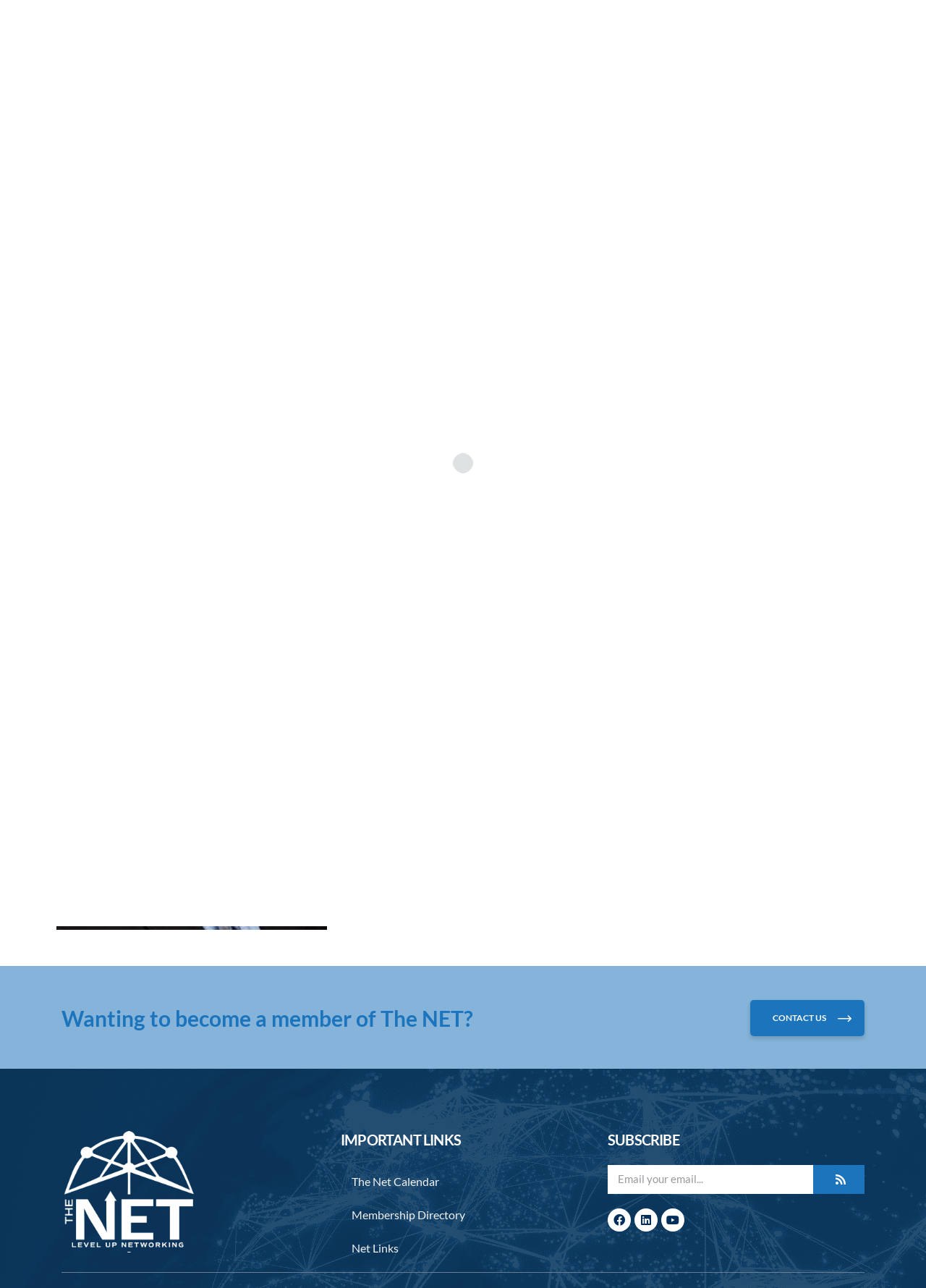Based on the description "Level Up Events", find the bounding box of the specified UI element.

[0.37, 0.024, 0.48, 0.047]